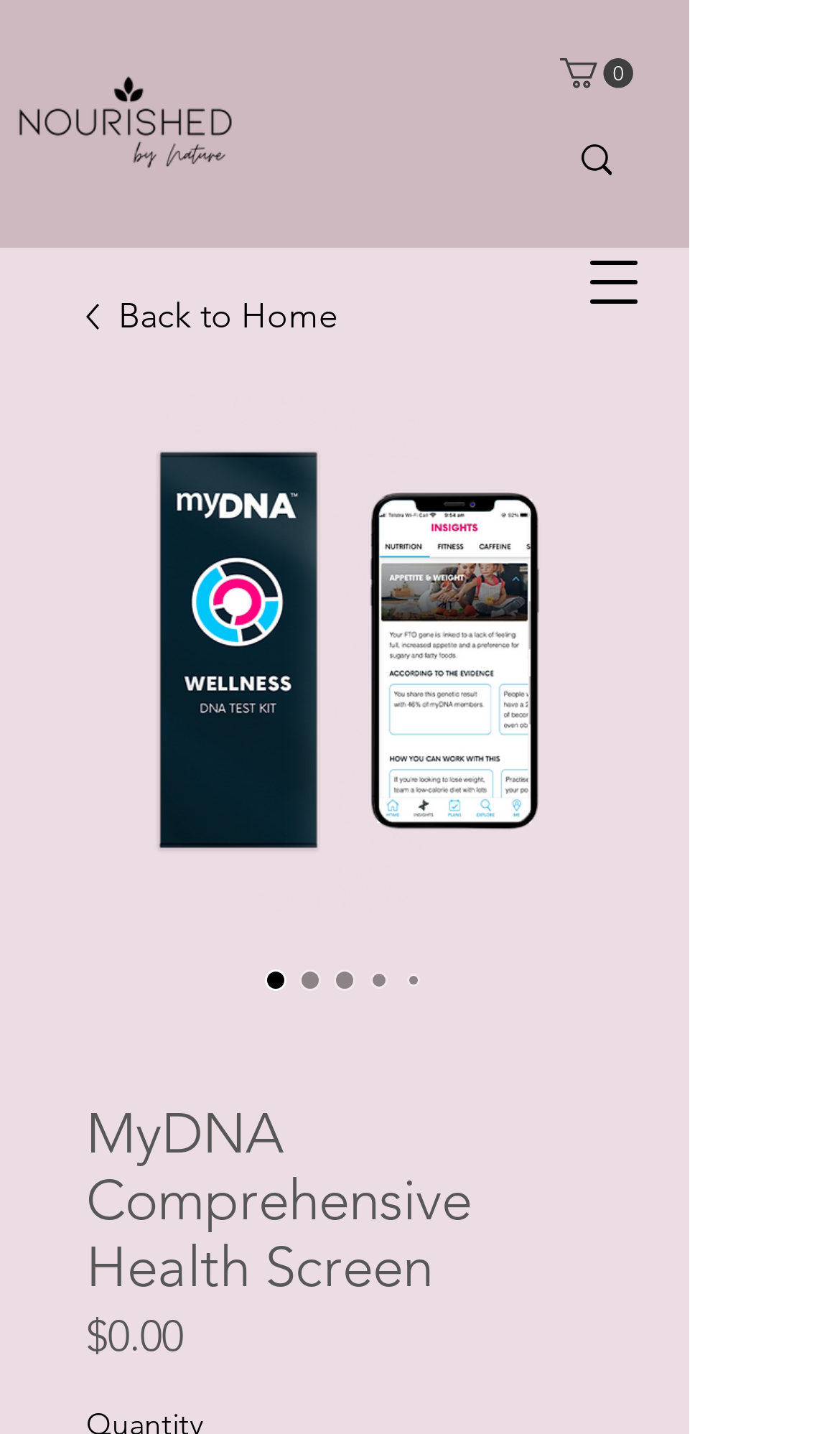How many radio buttons are there?
Look at the image and respond with a one-word or short-phrase answer.

5